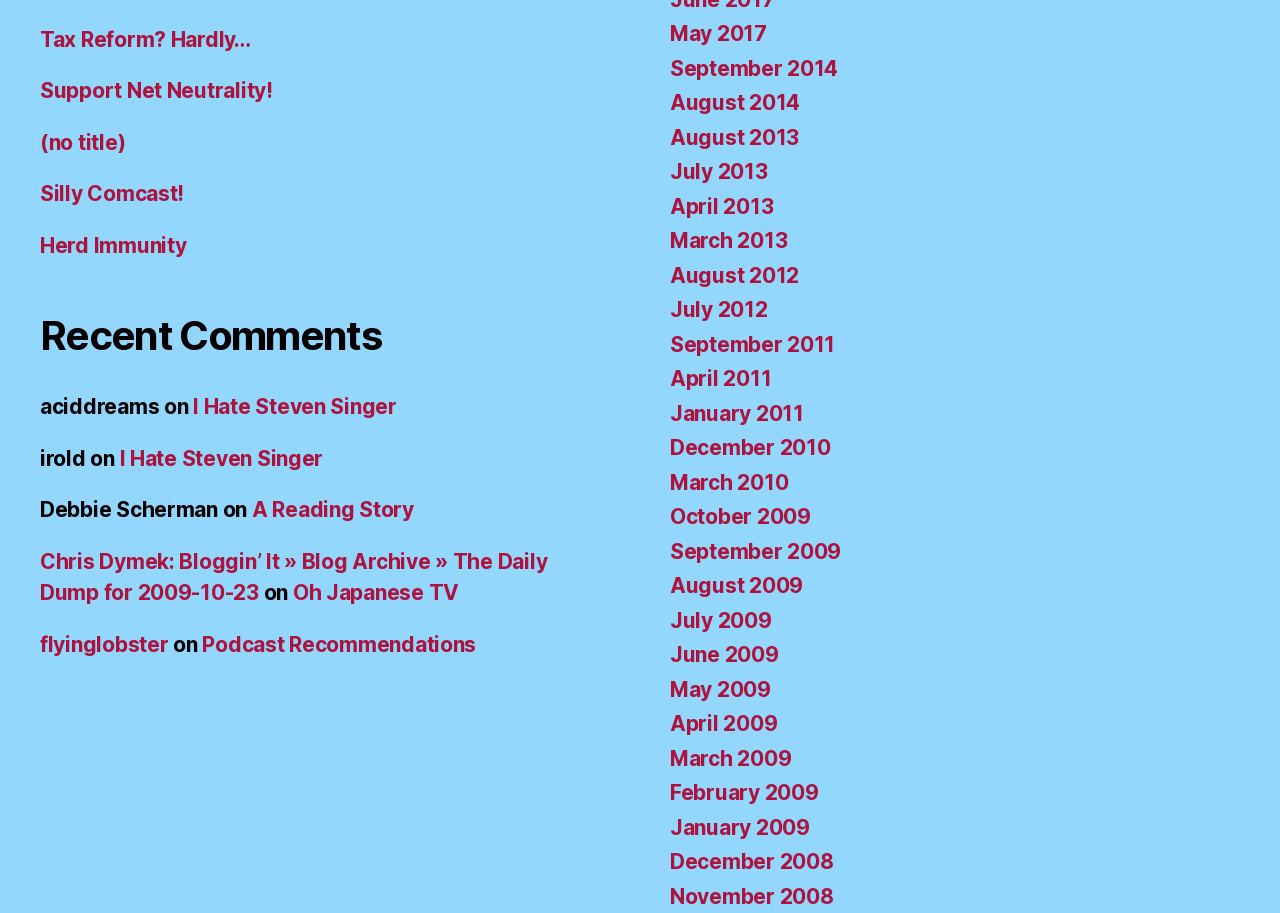Point out the bounding box coordinates of the section to click in order to follow this instruction: "Check recent comments".

[0.031, 0.341, 0.477, 0.396]